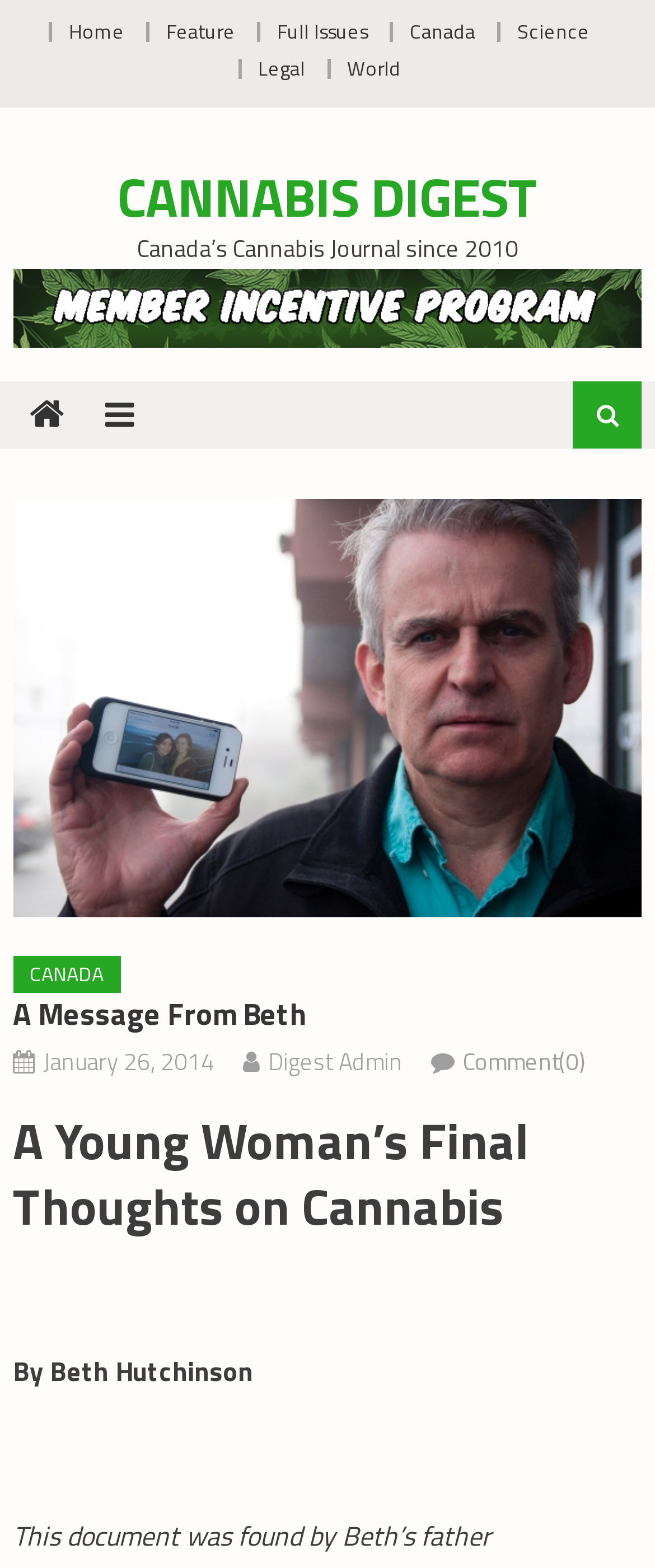Locate the bounding box coordinates of the clickable region to complete the following instruction: "Click on the Canada link."

[0.626, 0.01, 0.726, 0.03]